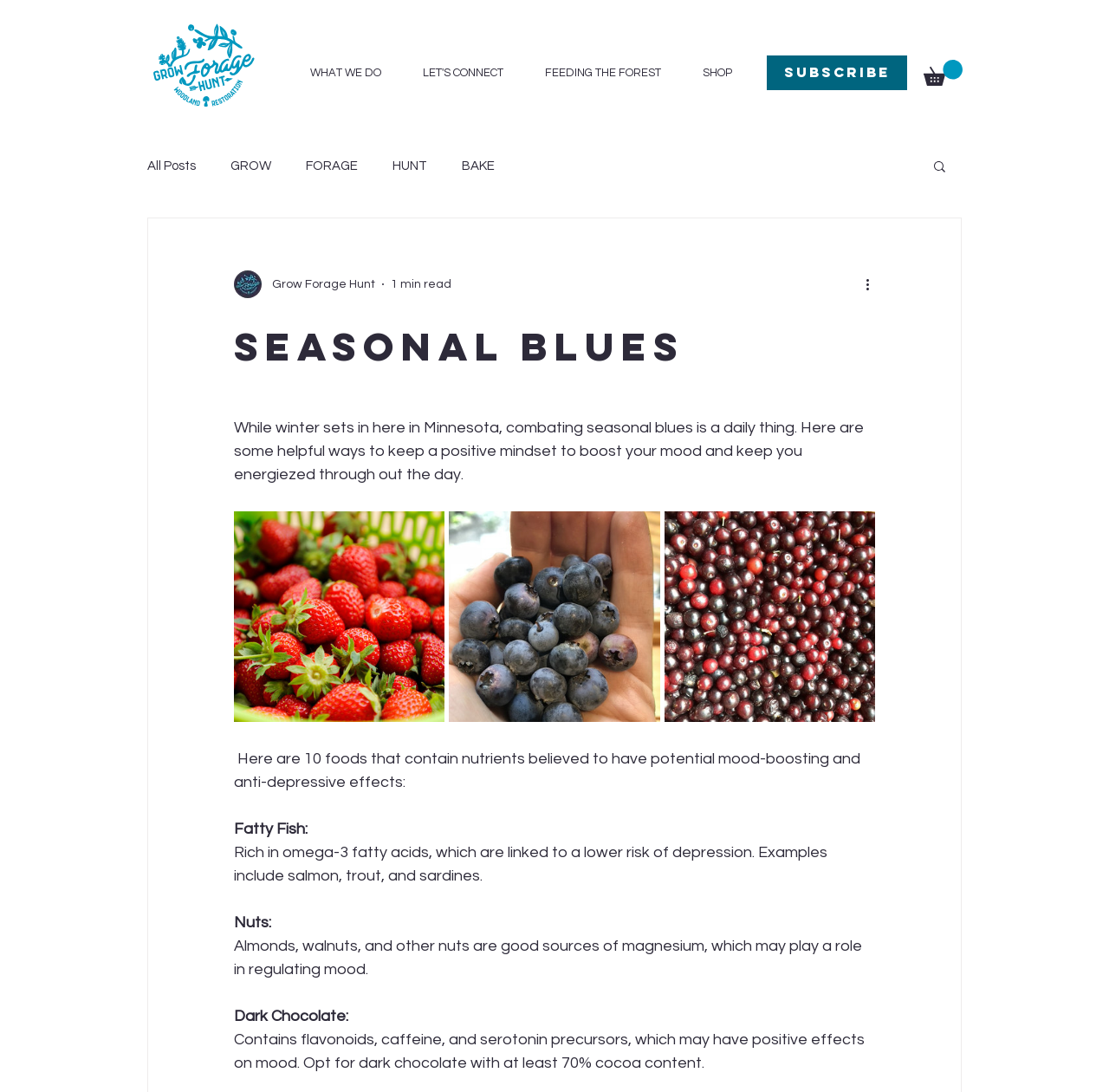Determine the coordinates of the bounding box that should be clicked to complete the instruction: "Explore the 'GROW' category". The coordinates should be represented by four float numbers between 0 and 1: [left, top, right, bottom].

[0.208, 0.146, 0.245, 0.158]